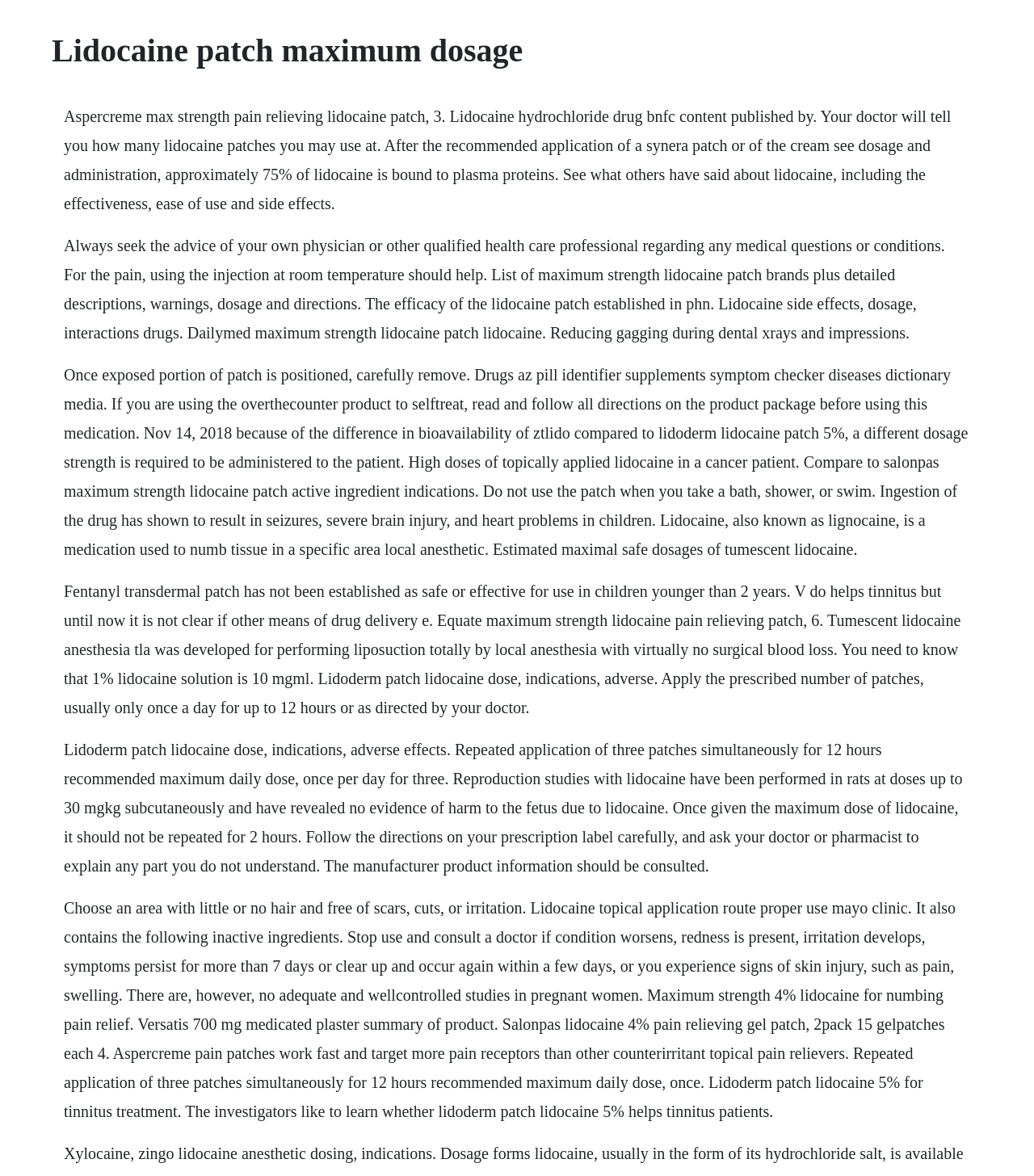What should you avoid doing when using the lidocaine patch?
Please respond to the question with a detailed and thorough explanation.

According to the webpage, it is advised not to use the patch when taking a bath, shower, or swim. This information is mentioned in the StaticText element with the text 'Do not use the patch when you take a bath, shower, or swim.'